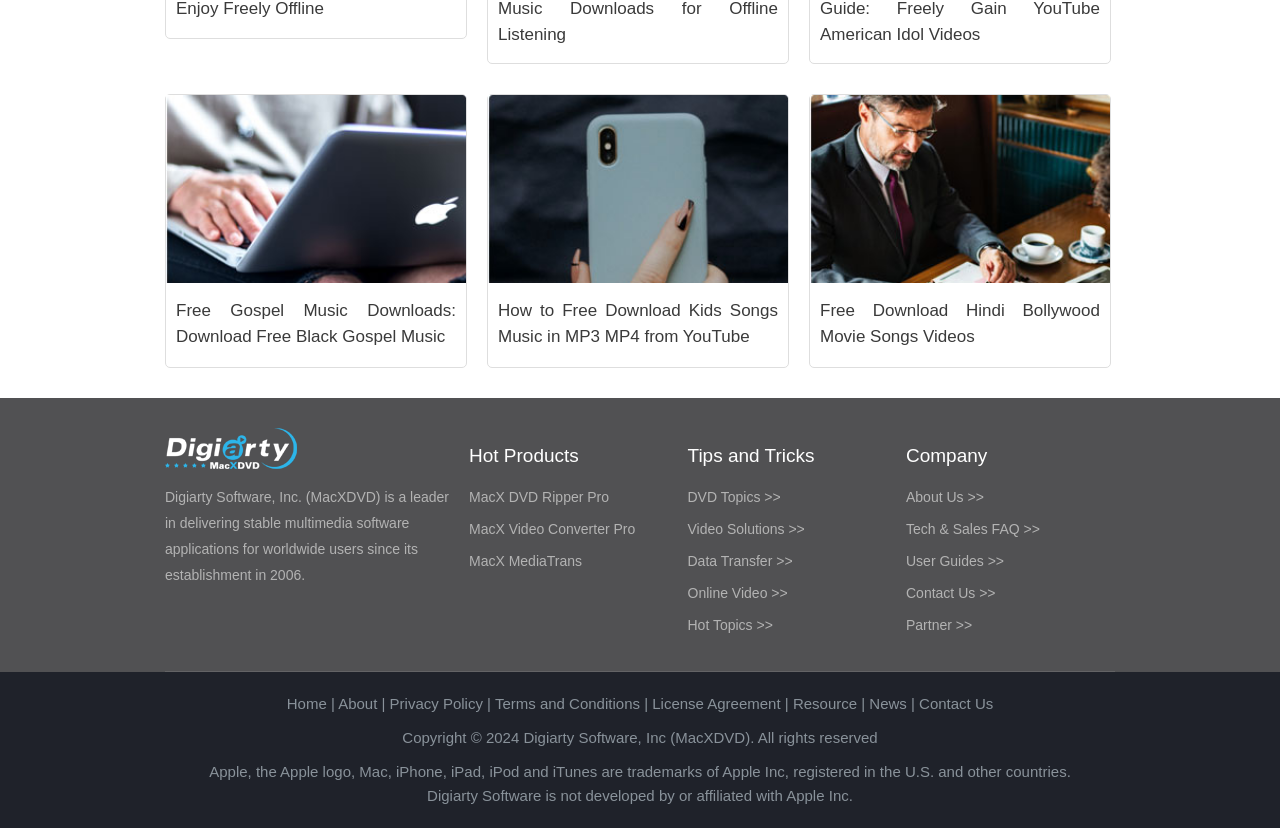Determine the bounding box coordinates of the section to be clicked to follow the instruction: "Download free gospel music". The coordinates should be given as four float numbers between 0 and 1, formatted as [left, top, right, bottom].

[0.138, 0.36, 0.356, 0.423]